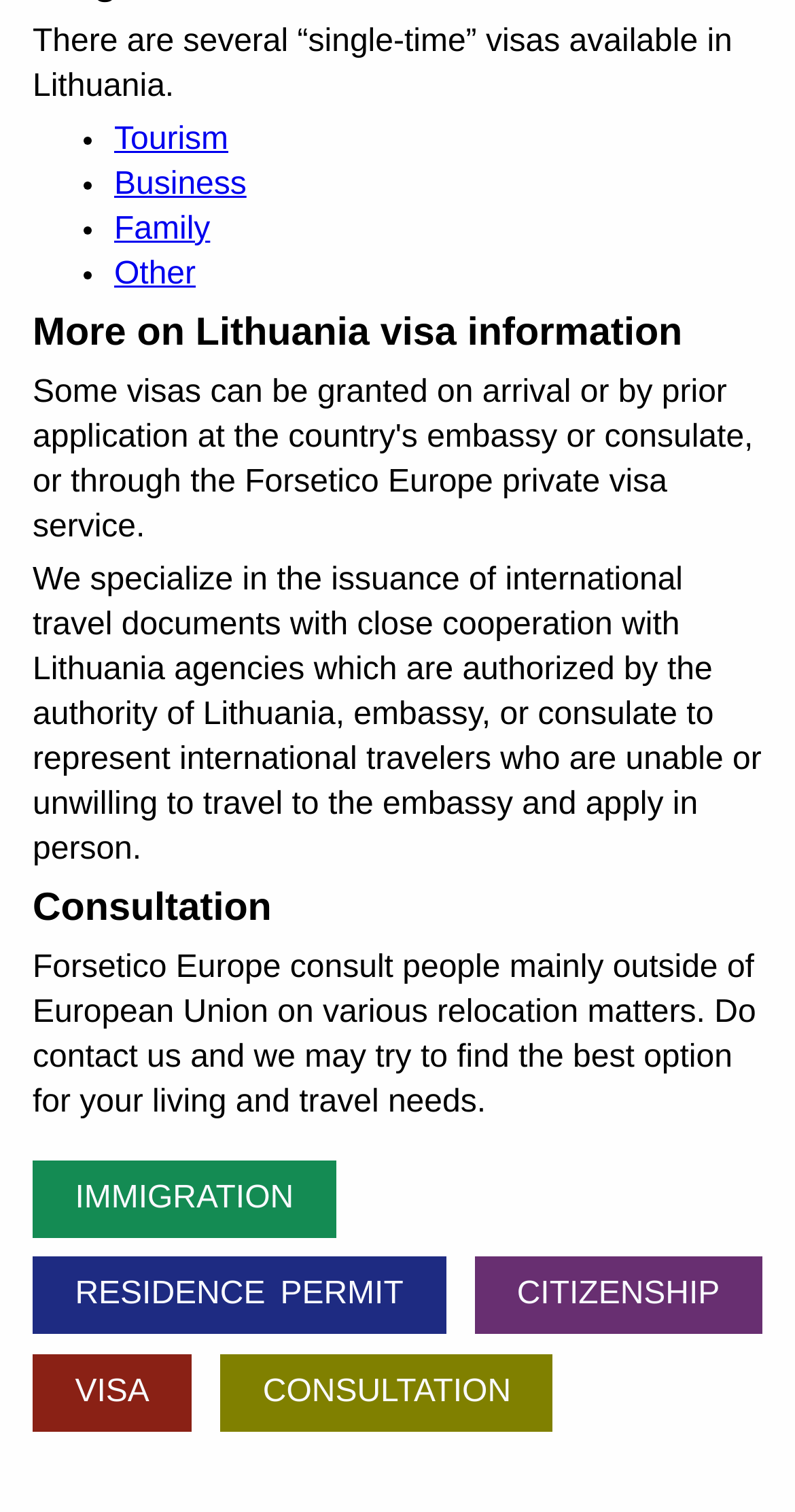Give a concise answer of one word or phrase to the question: 
What is the relationship between Forsetico Europe and Lithuania agencies?

Close cooperation